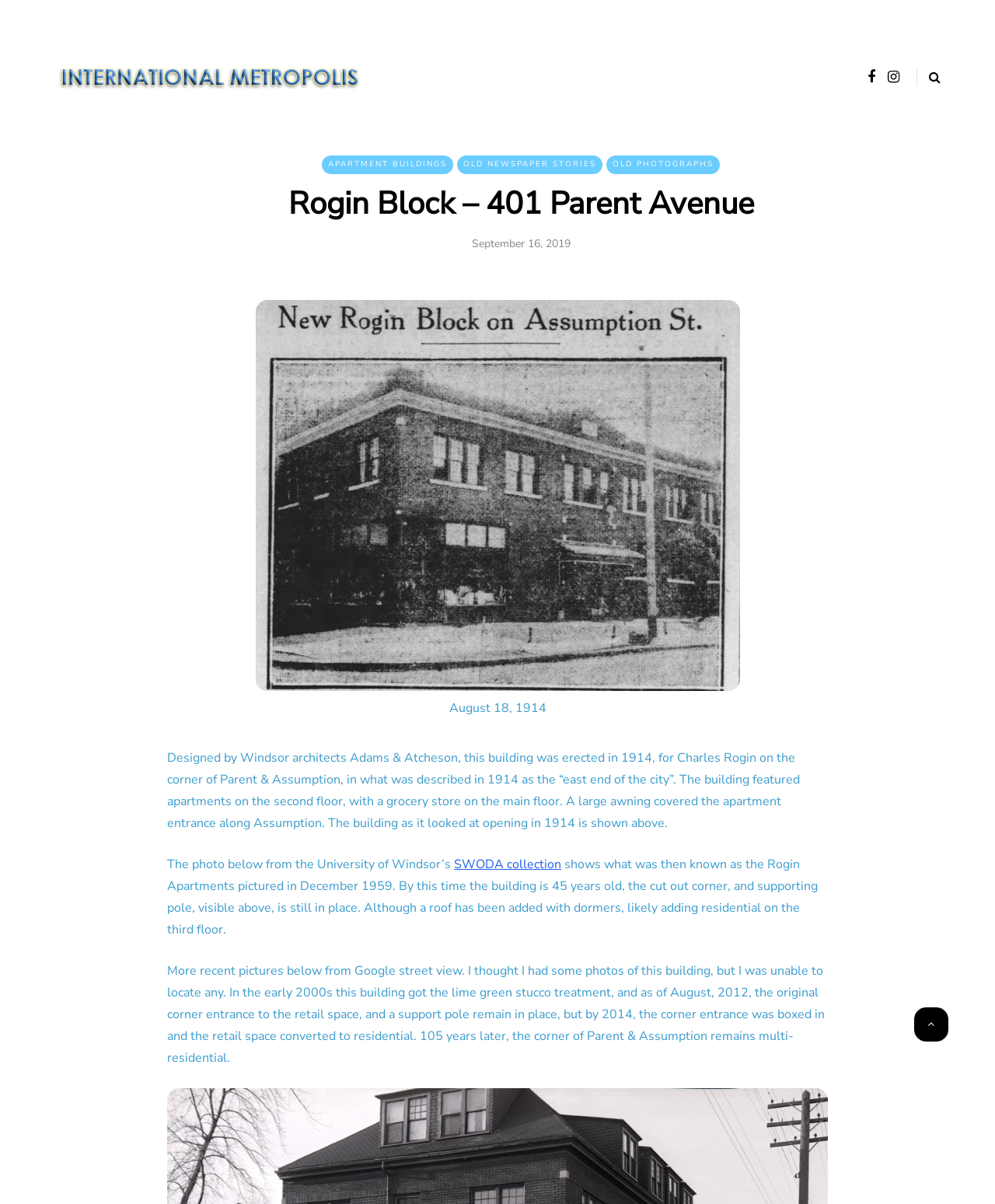What is the address of the building?
Please use the image to deliver a detailed and complete answer.

The address of the building can be found in the heading element 'Rogin Block – 401 Parent Avenue' which is located at the top of the webpage.